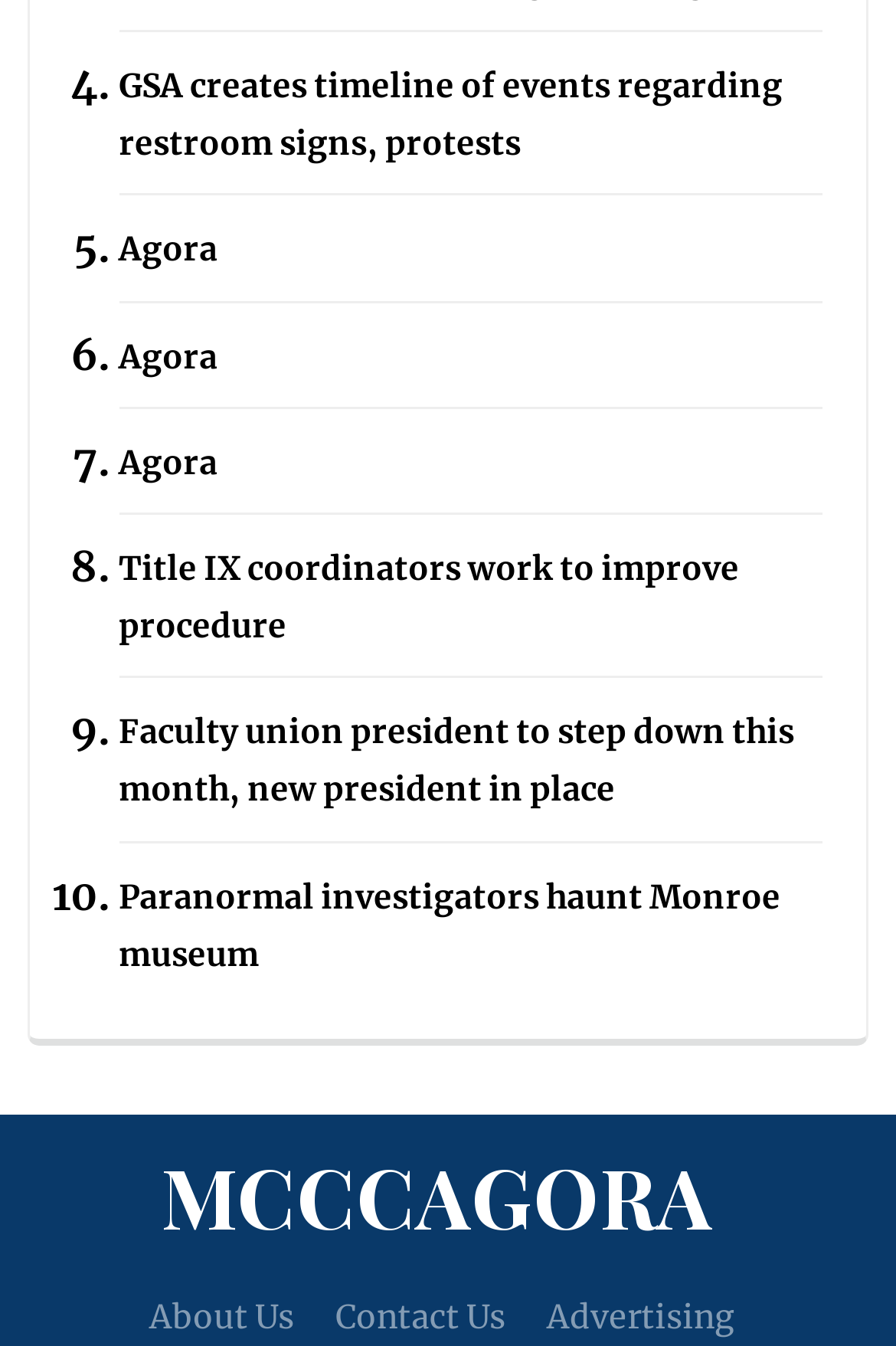Find the bounding box coordinates for the element that must be clicked to complete the instruction: "contact us". The coordinates should be four float numbers between 0 and 1, indicated as [left, top, right, bottom].

[0.374, 0.963, 0.564, 0.993]